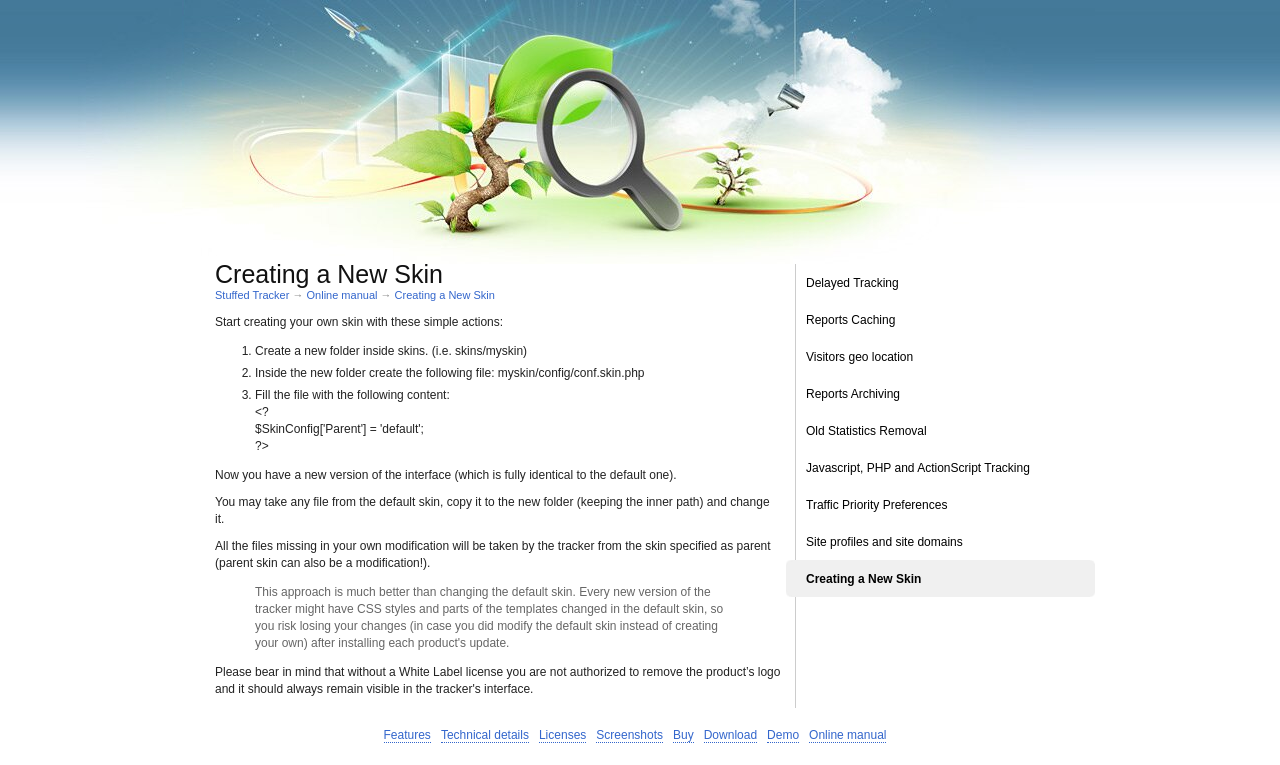Please identify the bounding box coordinates of the area that needs to be clicked to fulfill the following instruction: "Click on the 'Blog' link."

None